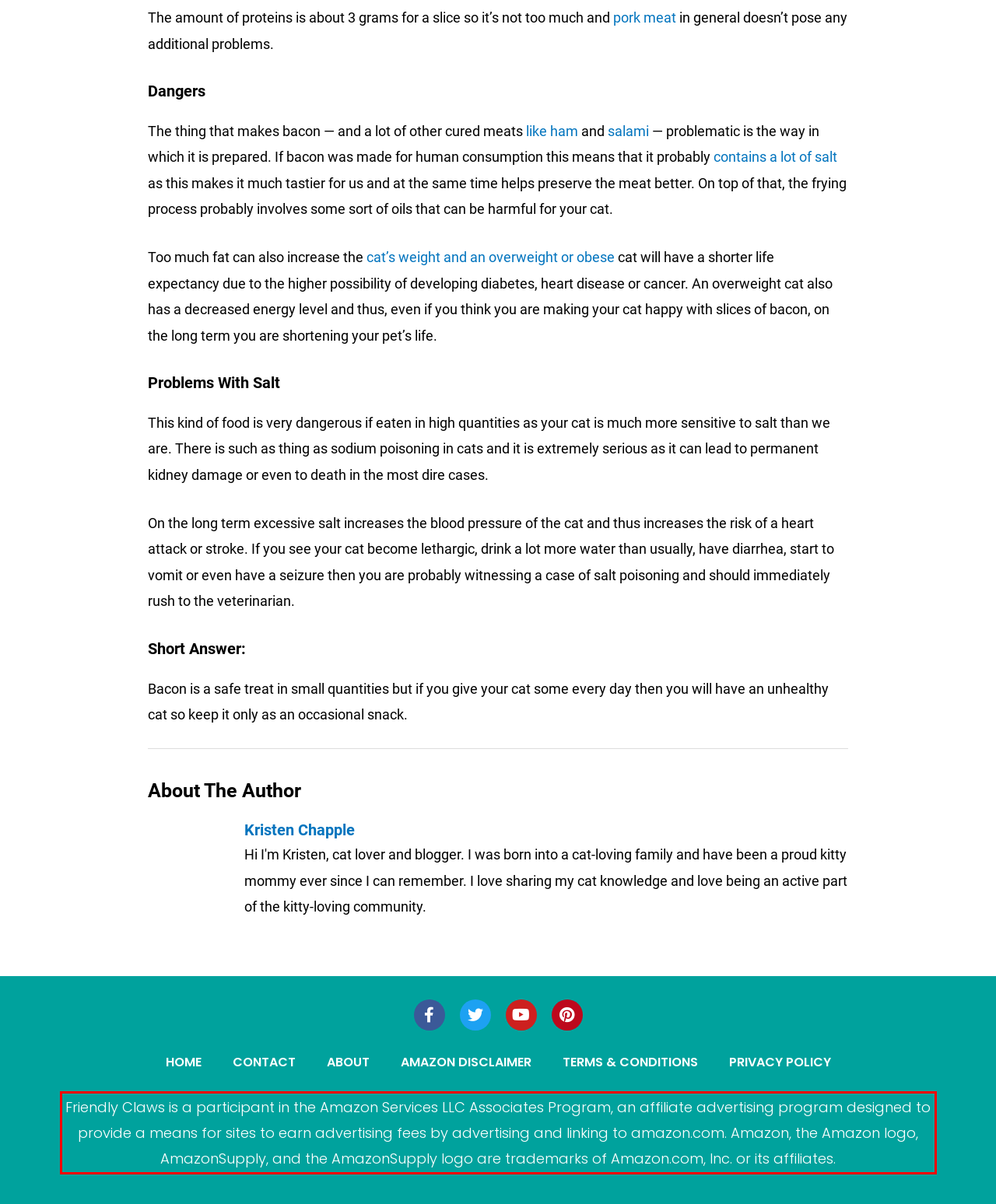Using OCR, extract the text content found within the red bounding box in the given webpage screenshot.

Friendly Claws is a participant in the Amazon Services LLC Associates Program, an affiliate advertising program designed to provide a means for sites to earn advertising fees by advertising and linking to amazon.com. Amazon, the Amazon logo, AmazonSupply, and the AmazonSupply logo are trademarks of Amazon.com, Inc. or its affiliates.